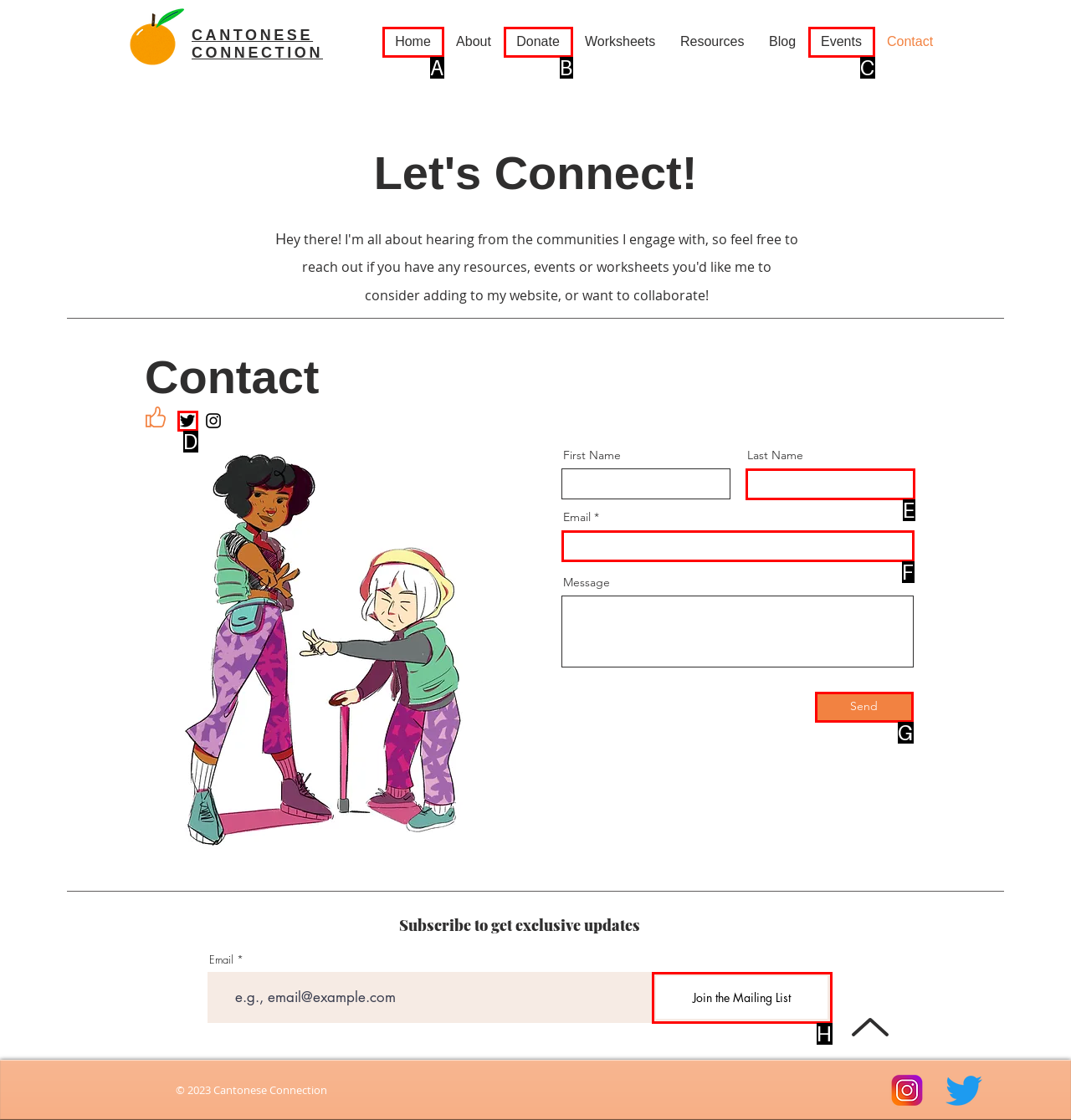Tell me which one HTML element best matches the description: Join the Mailing List
Answer with the option's letter from the given choices directly.

H